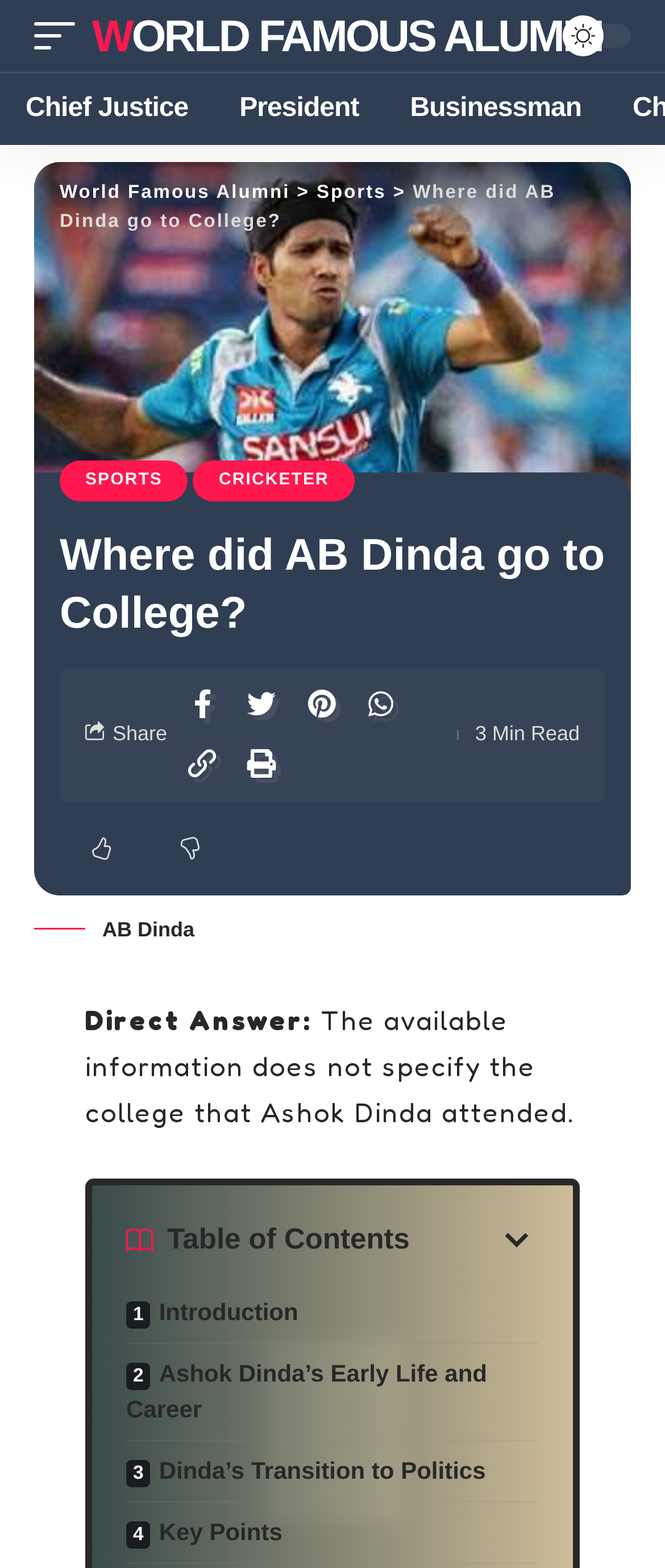From the webpage screenshot, identify the region described by Guest Book. Provide the bounding box coordinates as (top-left x, top-left y, bottom-right x, bottom-right y), with each value being a floating point number between 0 and 1.

None